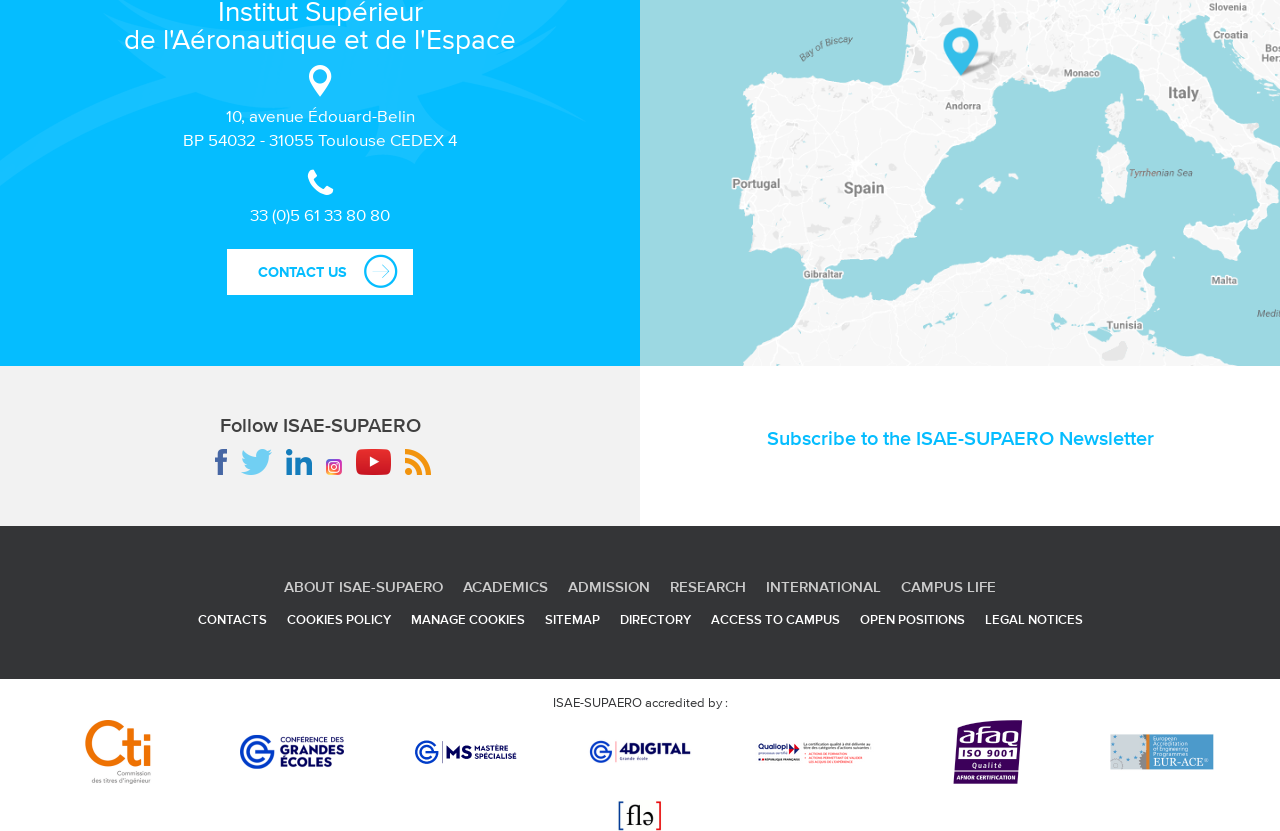Locate the bounding box coordinates of the element I should click to achieve the following instruction: "Follow ISAE-SUPAERO on Facebook".

[0.168, 0.54, 0.177, 0.572]